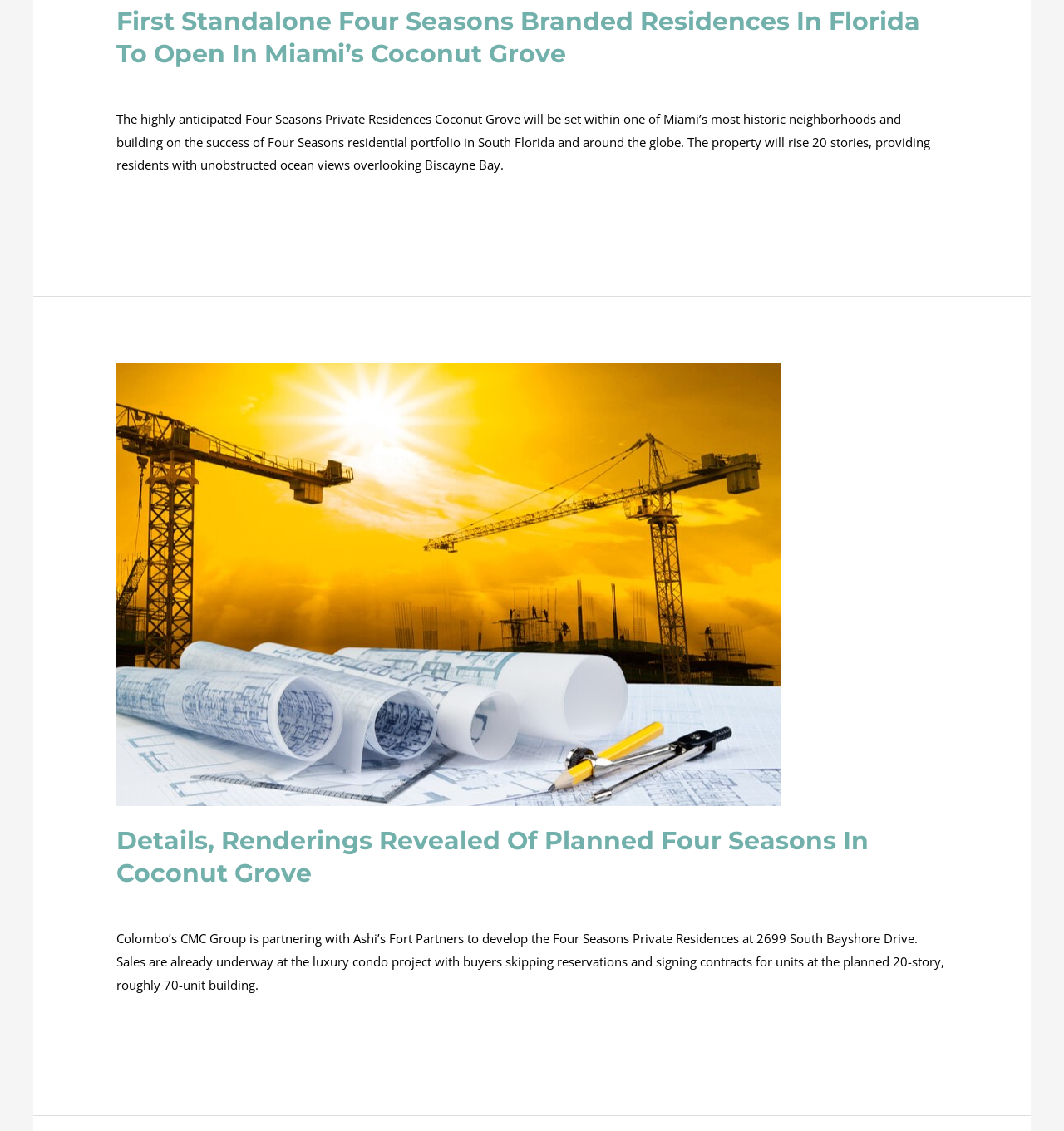Please determine the bounding box coordinates for the element that should be clicked to follow these instructions: "View testimonials".

None